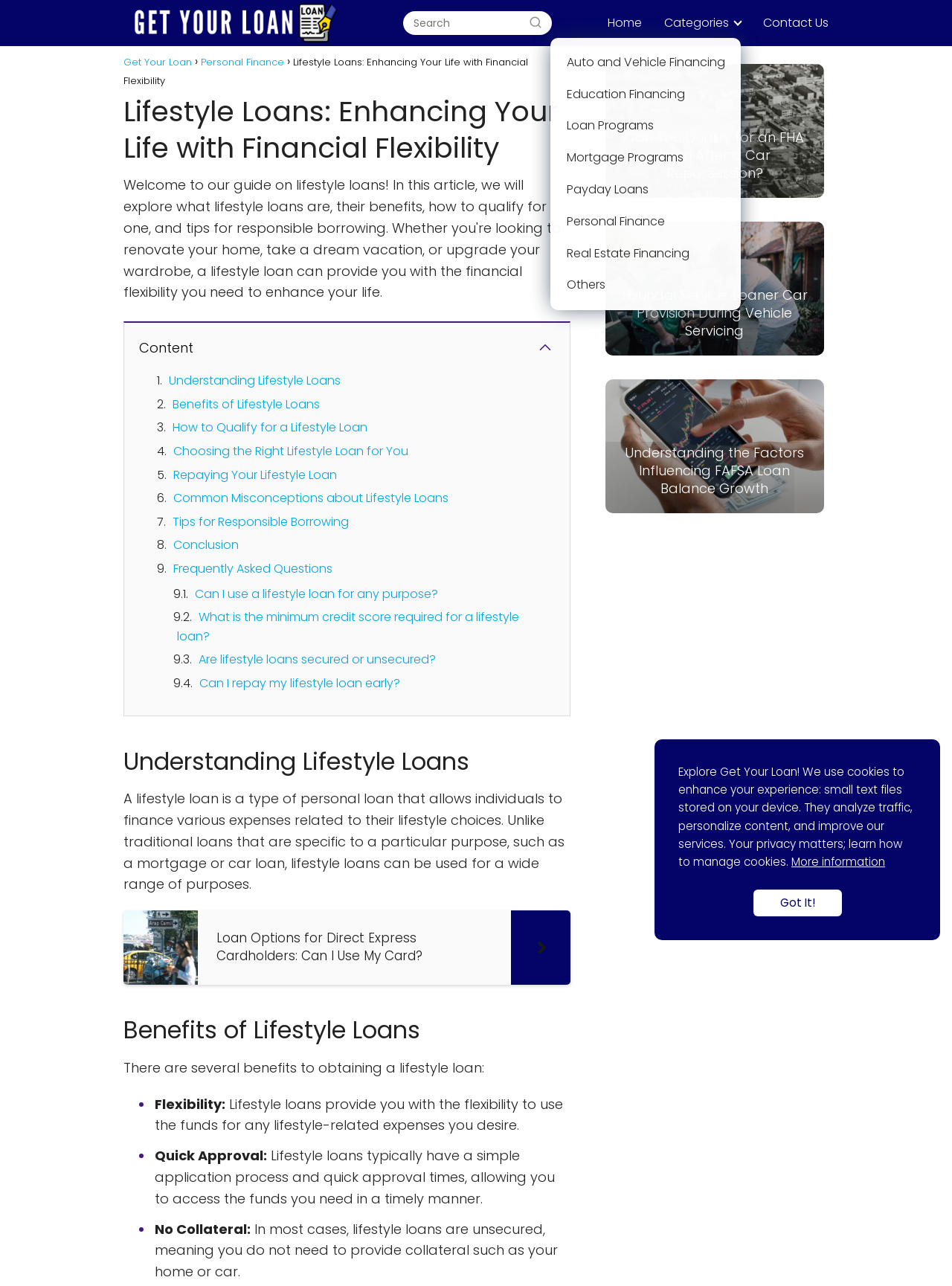How many links are available under 'Frequently Asked Questions'?
Please provide a detailed and thorough answer to the question.

Under the 'Frequently Asked Questions' section, there are four links available, namely 'Can I use a lifestyle loan for any purpose?', 'What is the minimum credit score required for a lifestyle loan?', 'Are lifestyle loans secured or unsecured?', and 'Can I repay my lifestyle loan early?'.